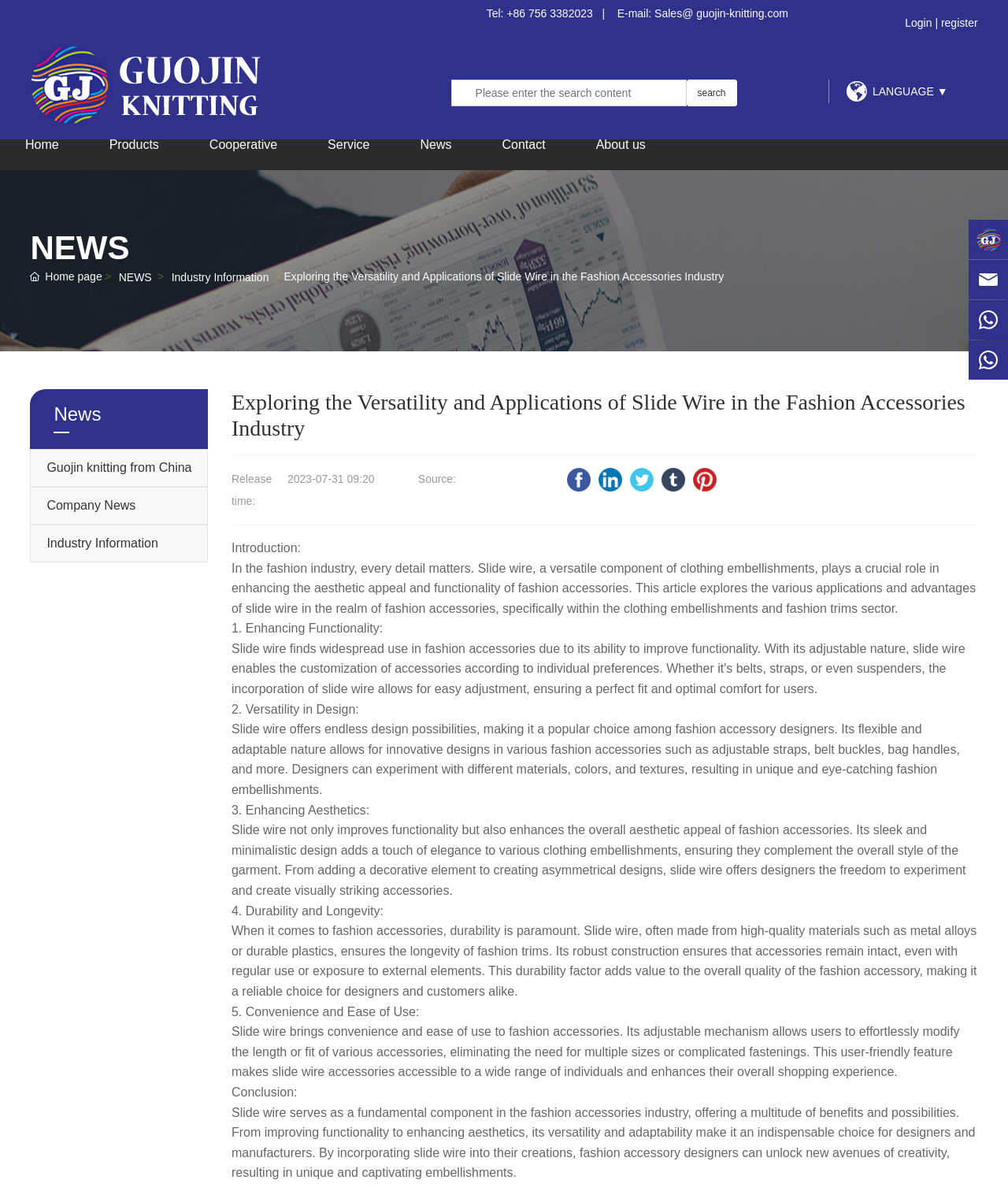What is the main topic of the article?
Based on the screenshot, respond with a single word or phrase.

Slide wire in fashion accessories